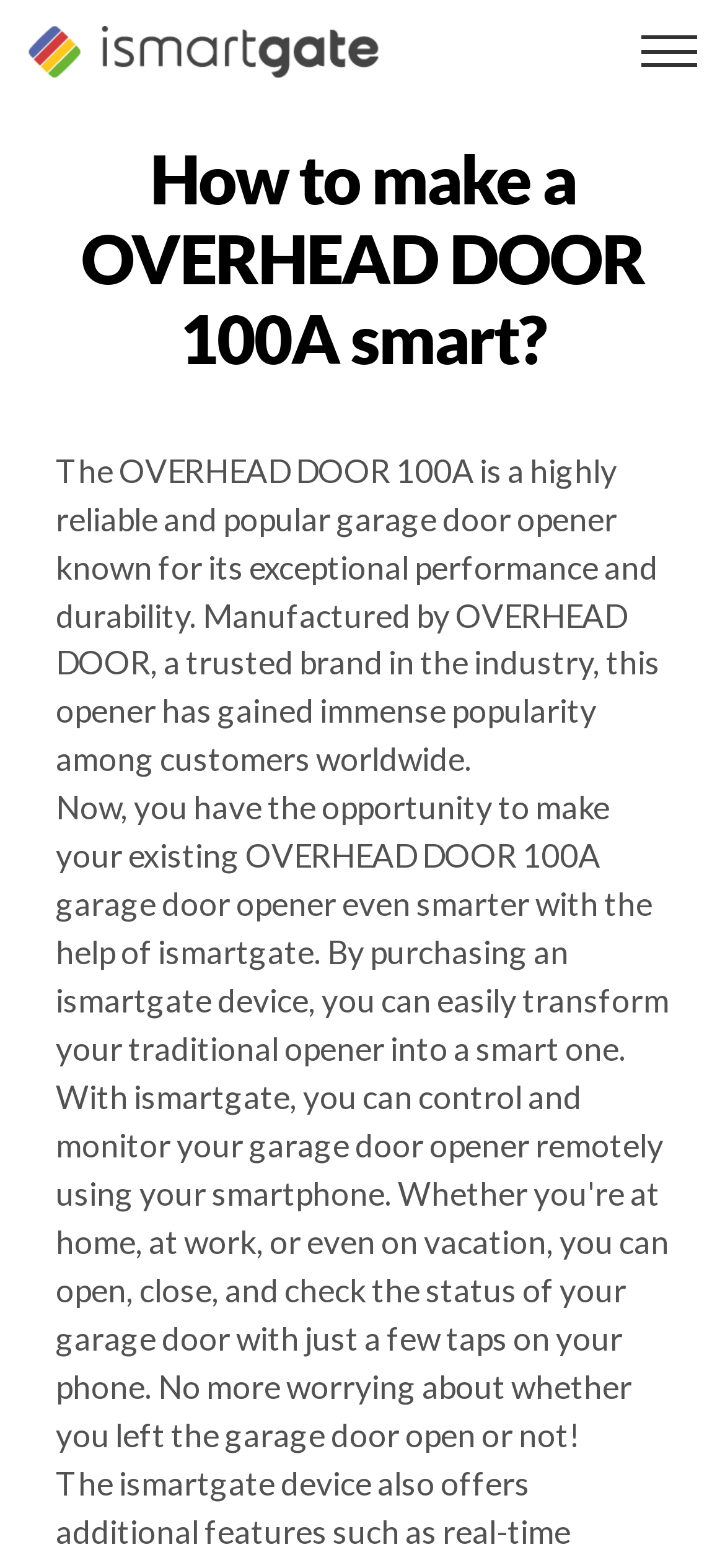What is the purpose of ismartgate?
Look at the image and respond with a one-word or short-phrase answer.

Make garage door opener smart